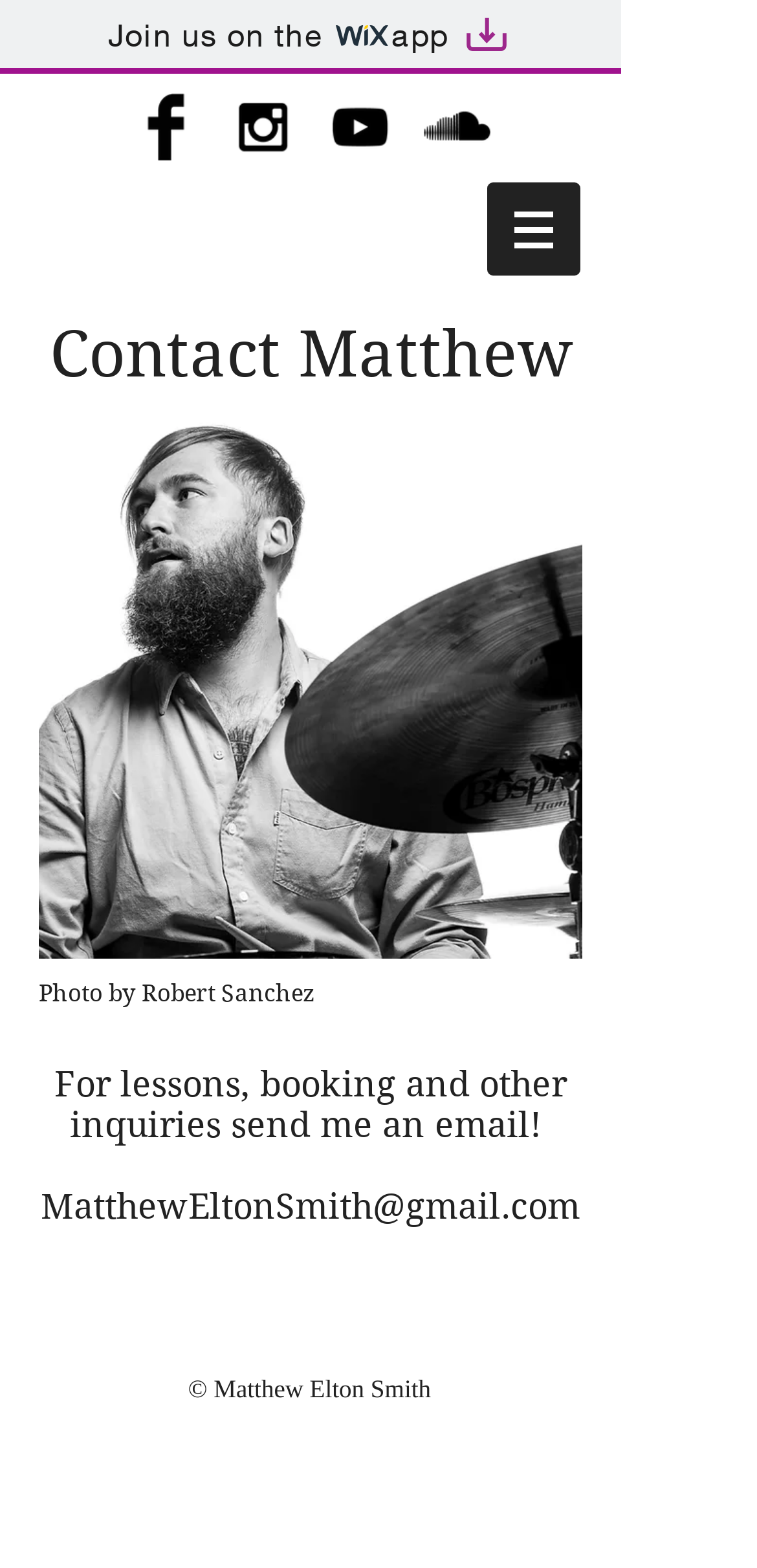Please locate the UI element described by "aria-label="SoundCloud Basic Black"" and provide its bounding box coordinates.

[0.559, 0.059, 0.649, 0.103]